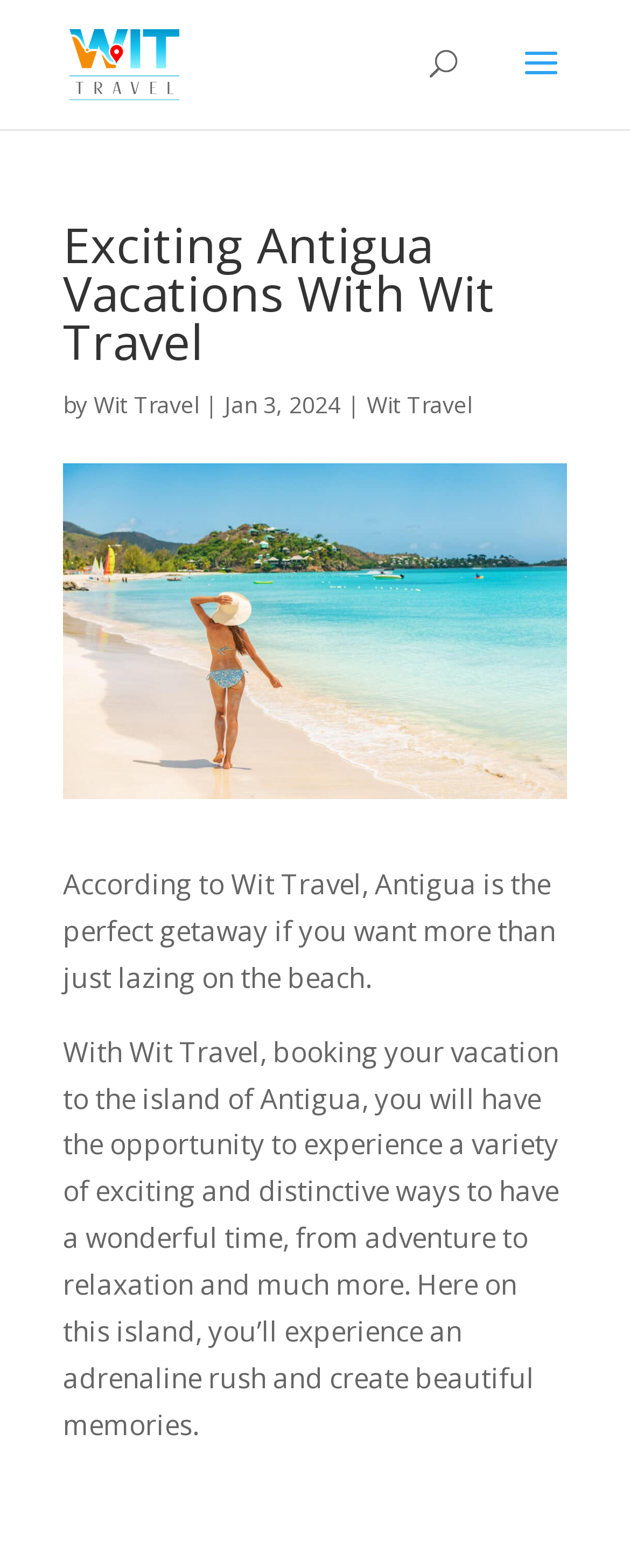Locate the primary headline on the webpage and provide its text.

Exciting Antigua Vacations With Wit Travel